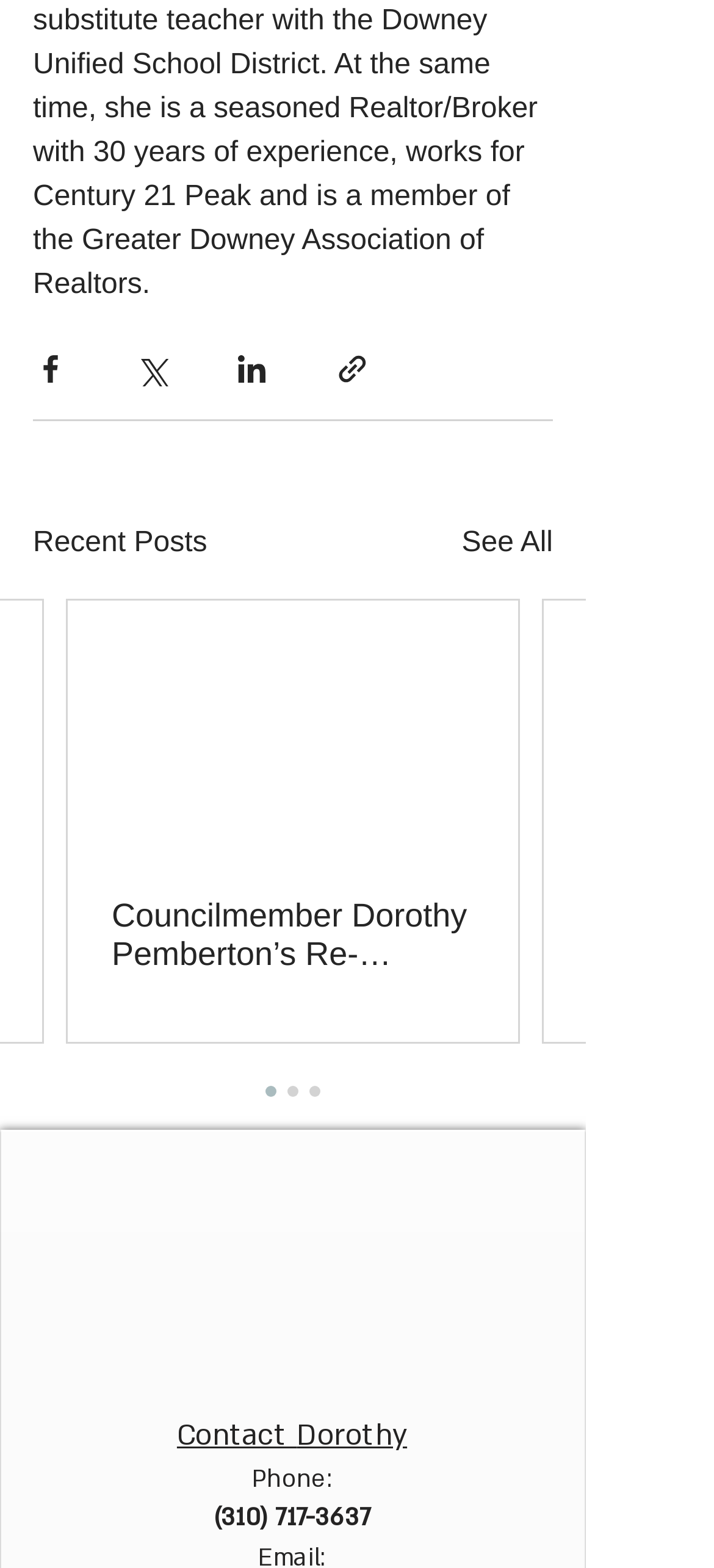What social media platforms can be used to share content?
Observe the image and answer the question with a one-word or short phrase response.

Facebook, Twitter, LinkedIn